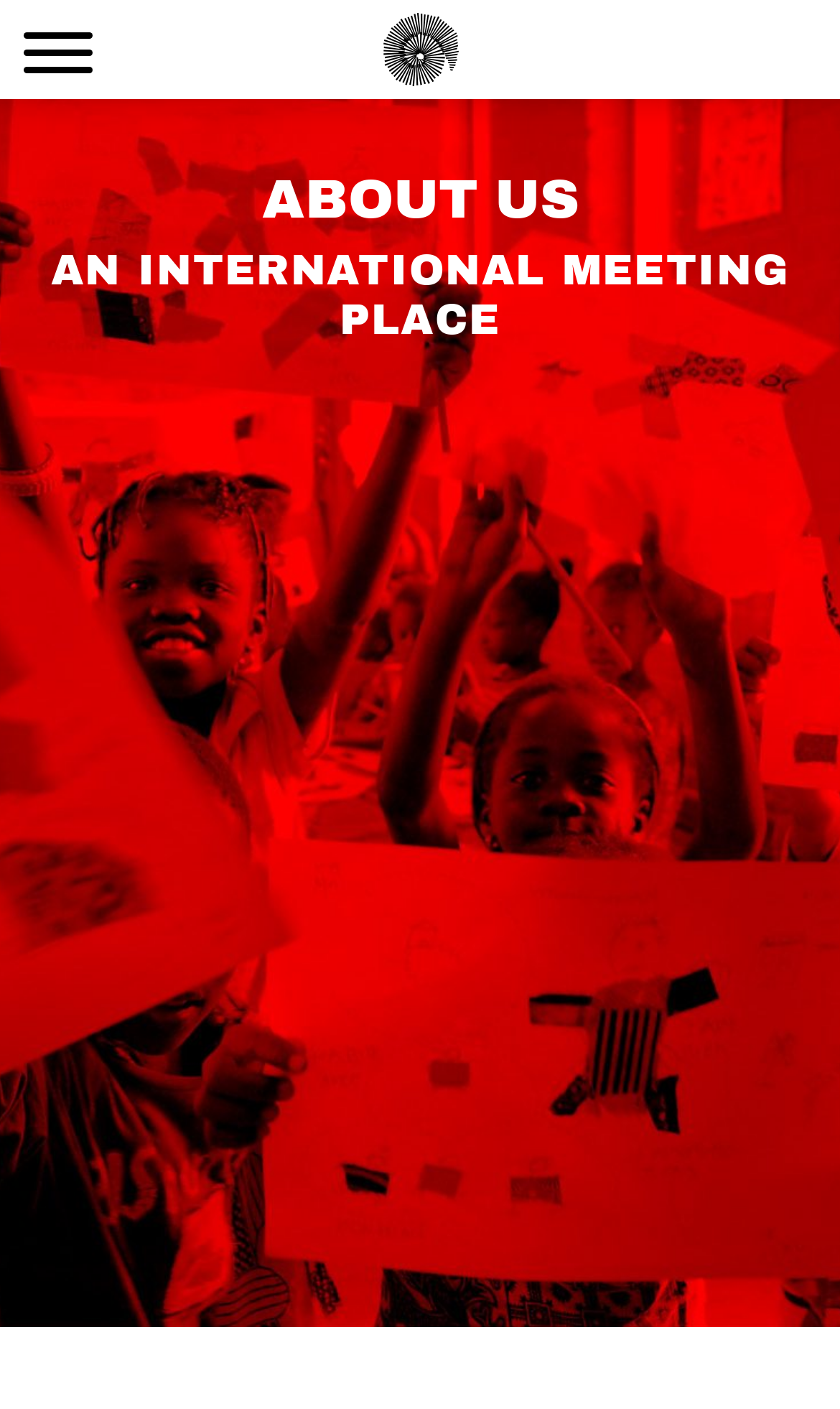From the webpage screenshot, identify the region described by English. Provide the bounding box coordinates as (top-left x, top-left y, bottom-right x, bottom-right y), with each value being a floating point number between 0 and 1.

[0.426, 0.035, 0.592, 0.079]